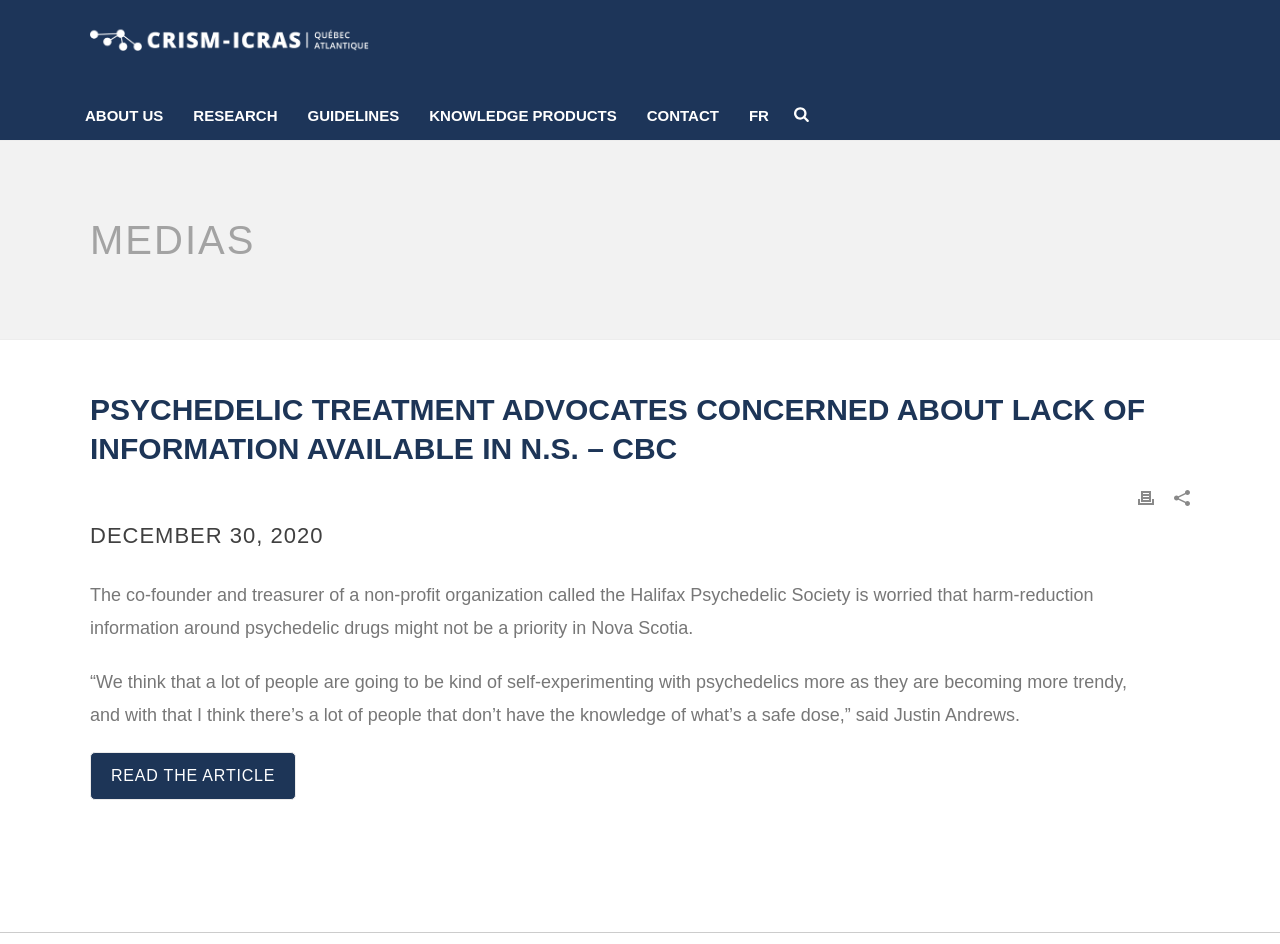Given the element description Fr, specify the bounding box coordinates of the corresponding UI element in the format (top-left x, top-left y, bottom-right x, bottom-right y). All values must be between 0 and 1.

[0.573, 0.11, 0.612, 0.135]